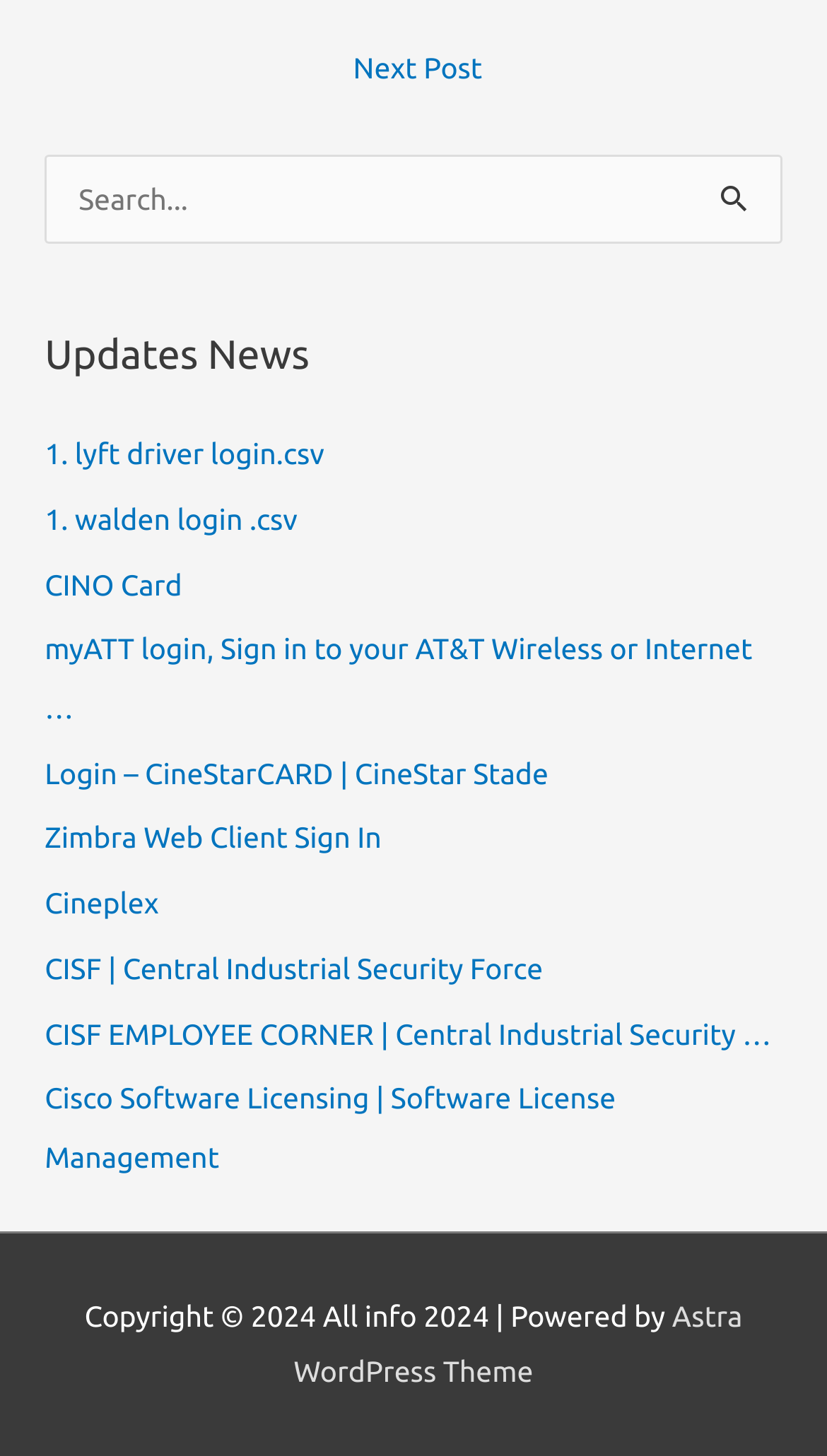Locate the bounding box for the described UI element: "December 6, 2023". Ensure the coordinates are four float numbers between 0 and 1, formatted as [left, top, right, bottom].

None